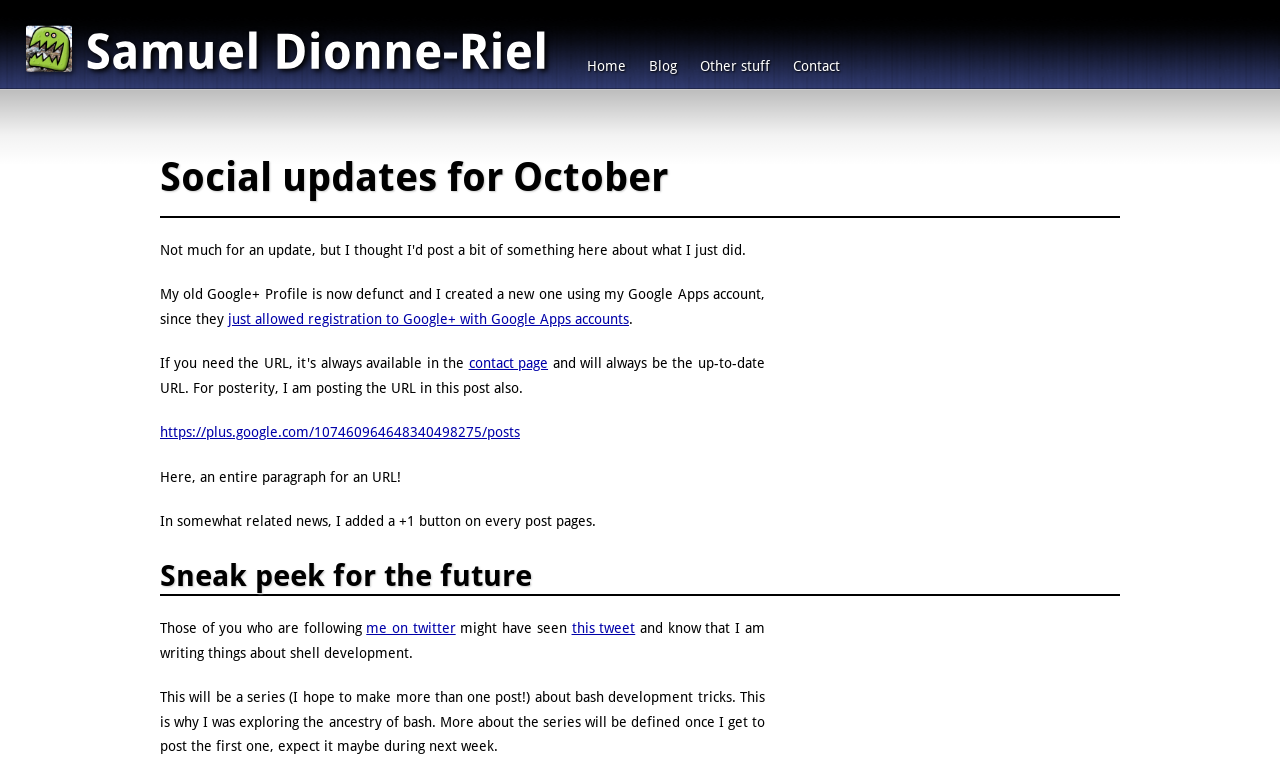Determine the bounding box coordinates for the clickable element required to fulfill the instruction: "read the blog". Provide the coordinates as four float numbers between 0 and 1, i.e., [left, top, right, bottom].

[0.499, 0.068, 0.536, 0.099]